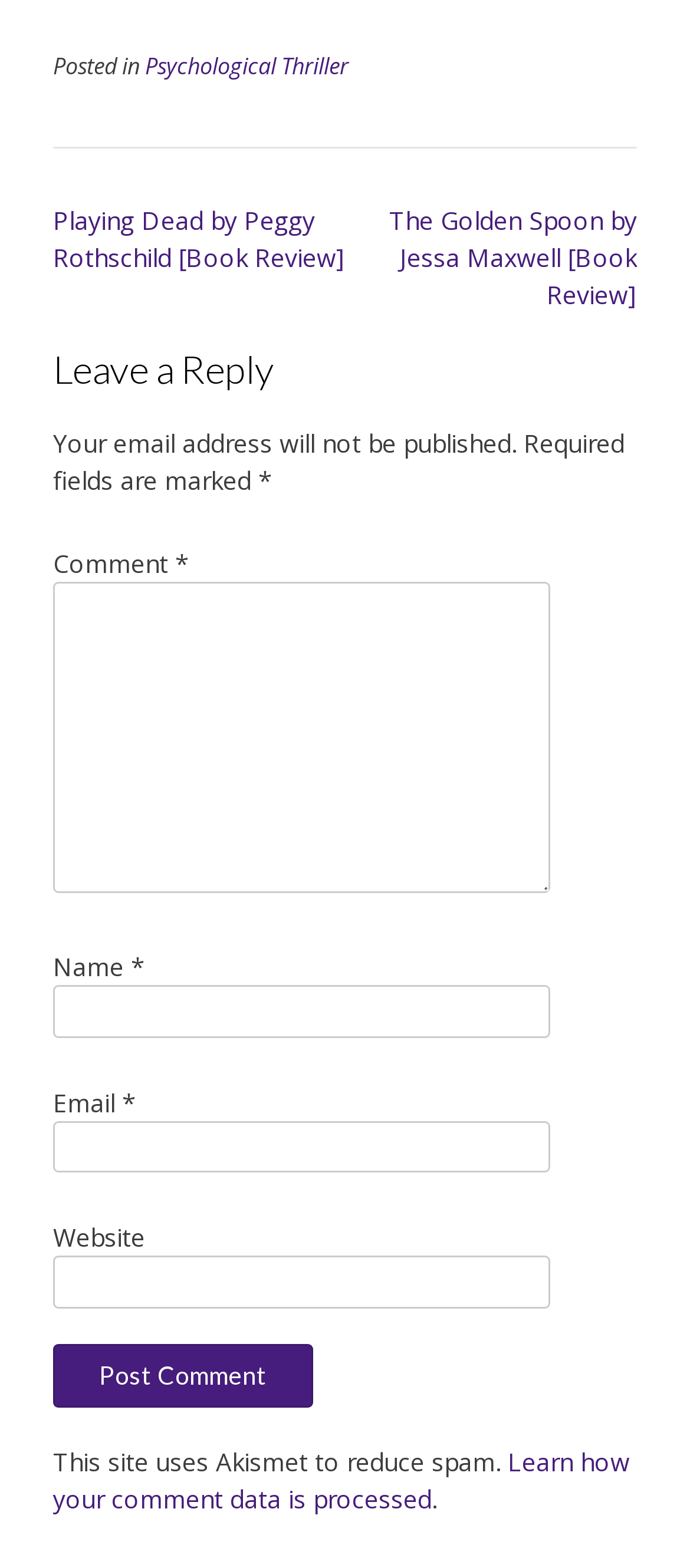Provide a short answer to the following question with just one word or phrase: What is the purpose of the text box with the label 'Comment'?

To enter a comment